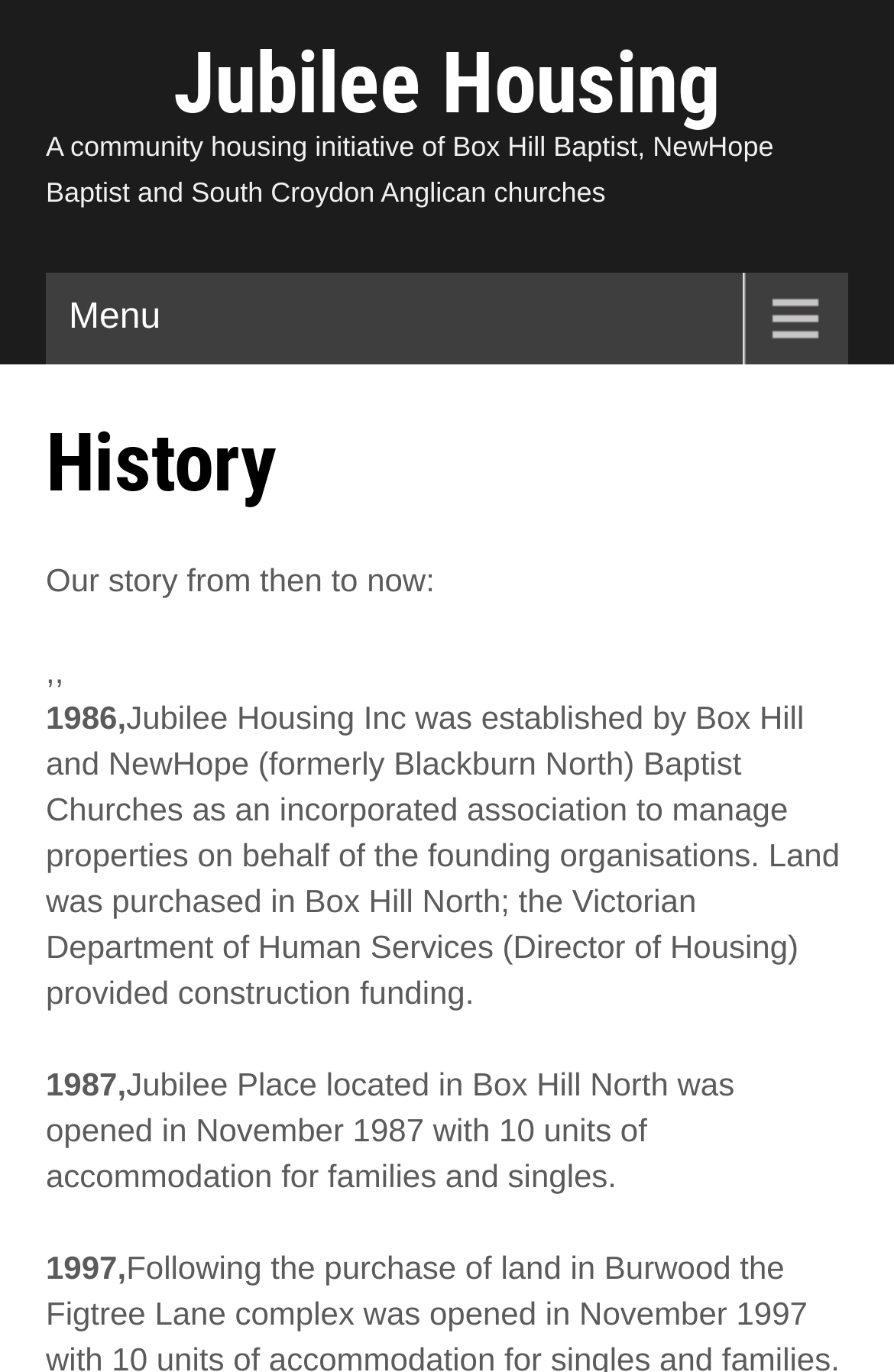What is the name of the community housing initiative?
Could you give a comprehensive explanation in response to this question?

The name of the community housing initiative can be found in the link at the top of the page, which reads 'Jubilee Housing A community housing initiative of Box Hill Baptist, NewHope Baptist and South Croydon Anglican churches'.